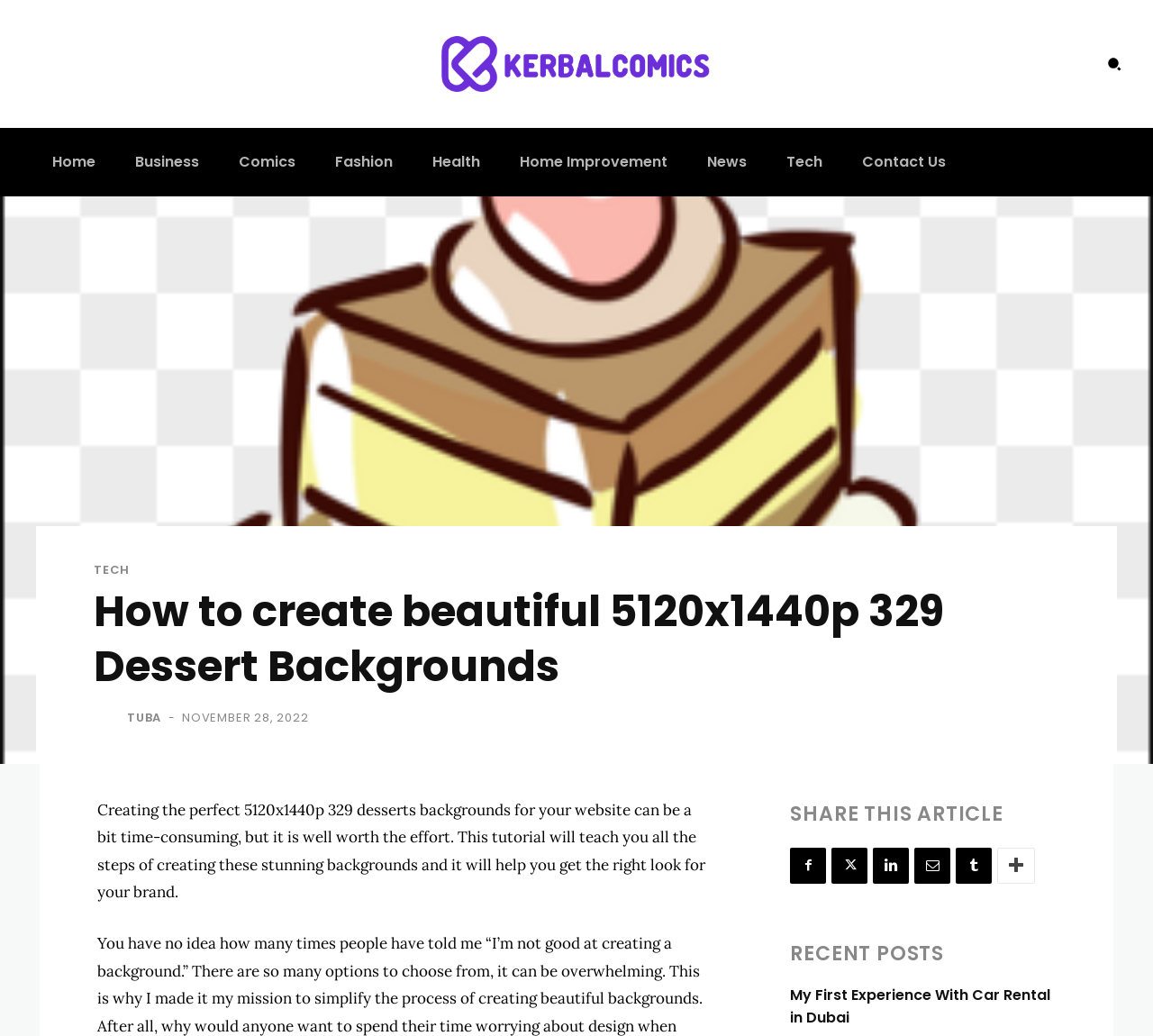What is the purpose of the links at the bottom of the webpage?
Using the image, respond with a single word or phrase.

Sharing the article